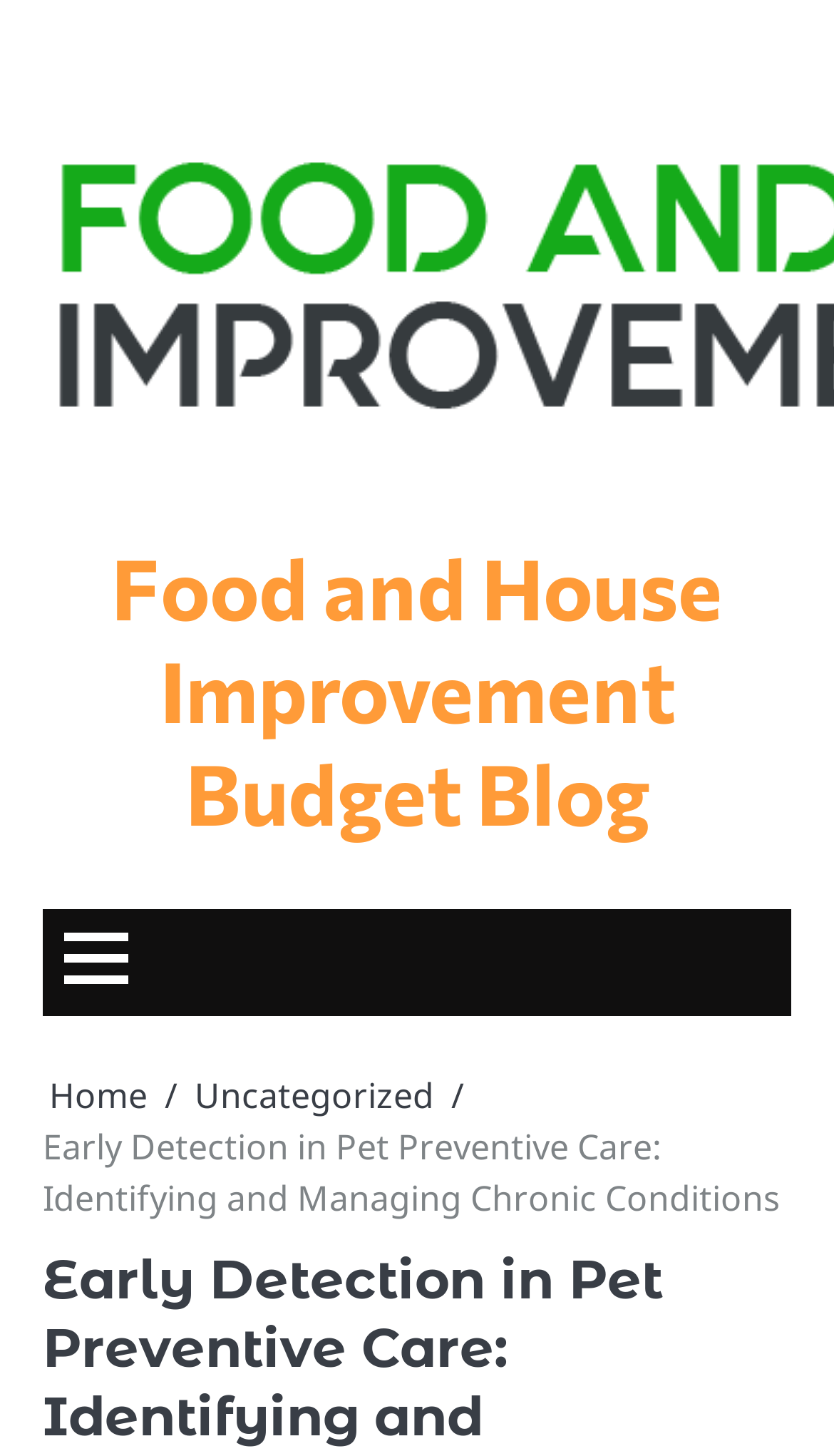Can you locate the main headline on this webpage and provide its text content?

Early Detection in Pet Preventive Care: Identifying and Managing Chronic Conditions